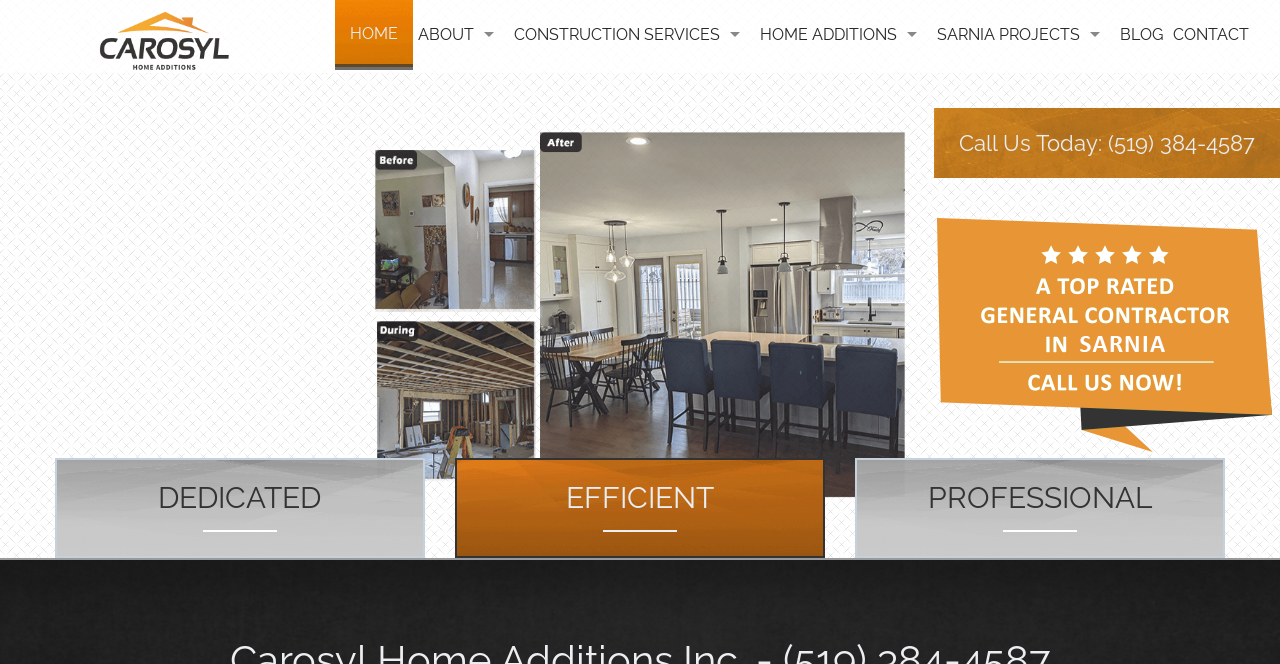Select the bounding box coordinates of the element I need to click to carry out the following instruction: "Call the phone number".

[0.866, 0.195, 0.98, 0.234]